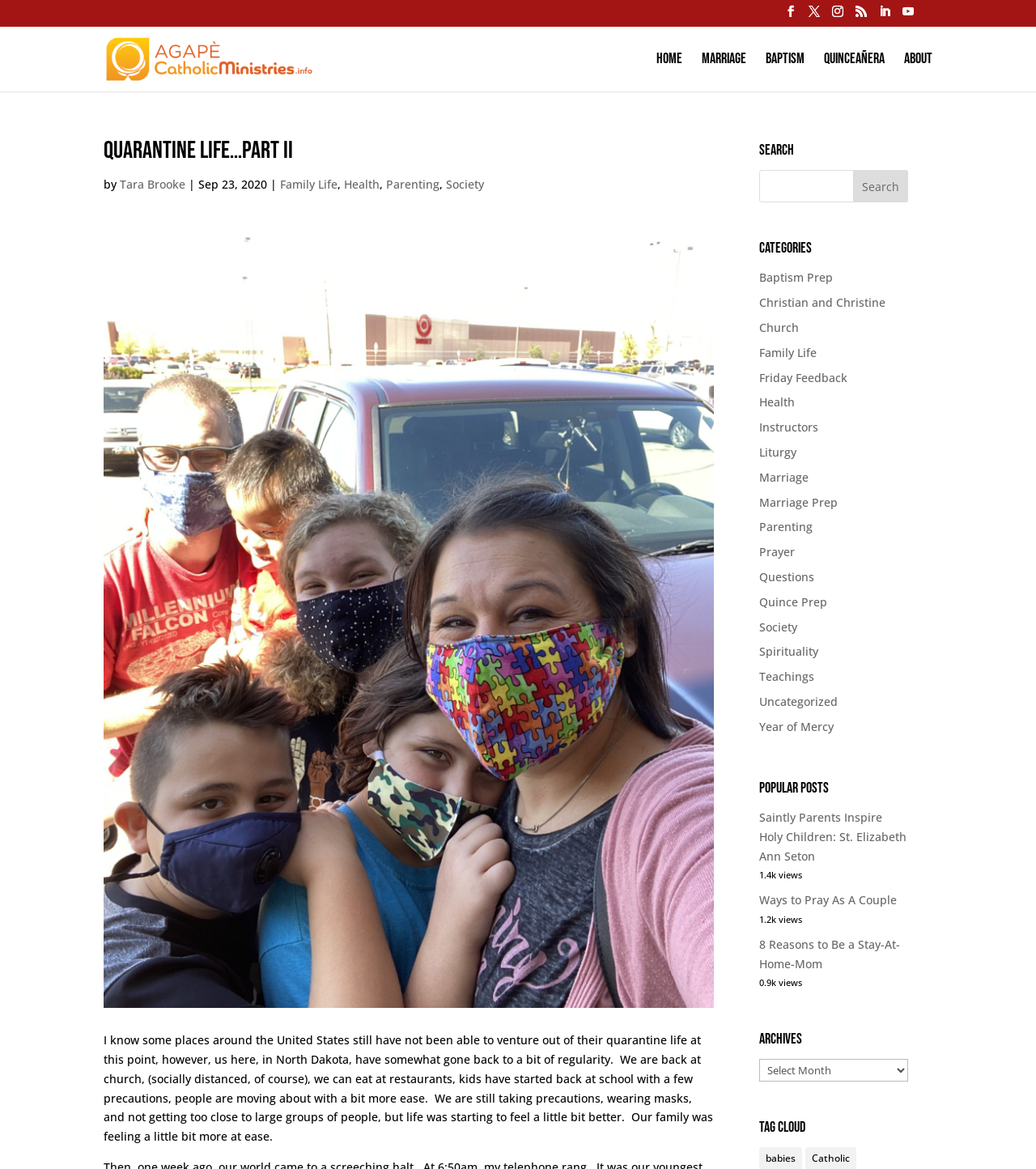What is the name of the blog?
Using the details shown in the screenshot, provide a comprehensive answer to the question.

The name of the blog can be found in the top-left corner of the webpage, where it is written in a larger font size and is also an image.